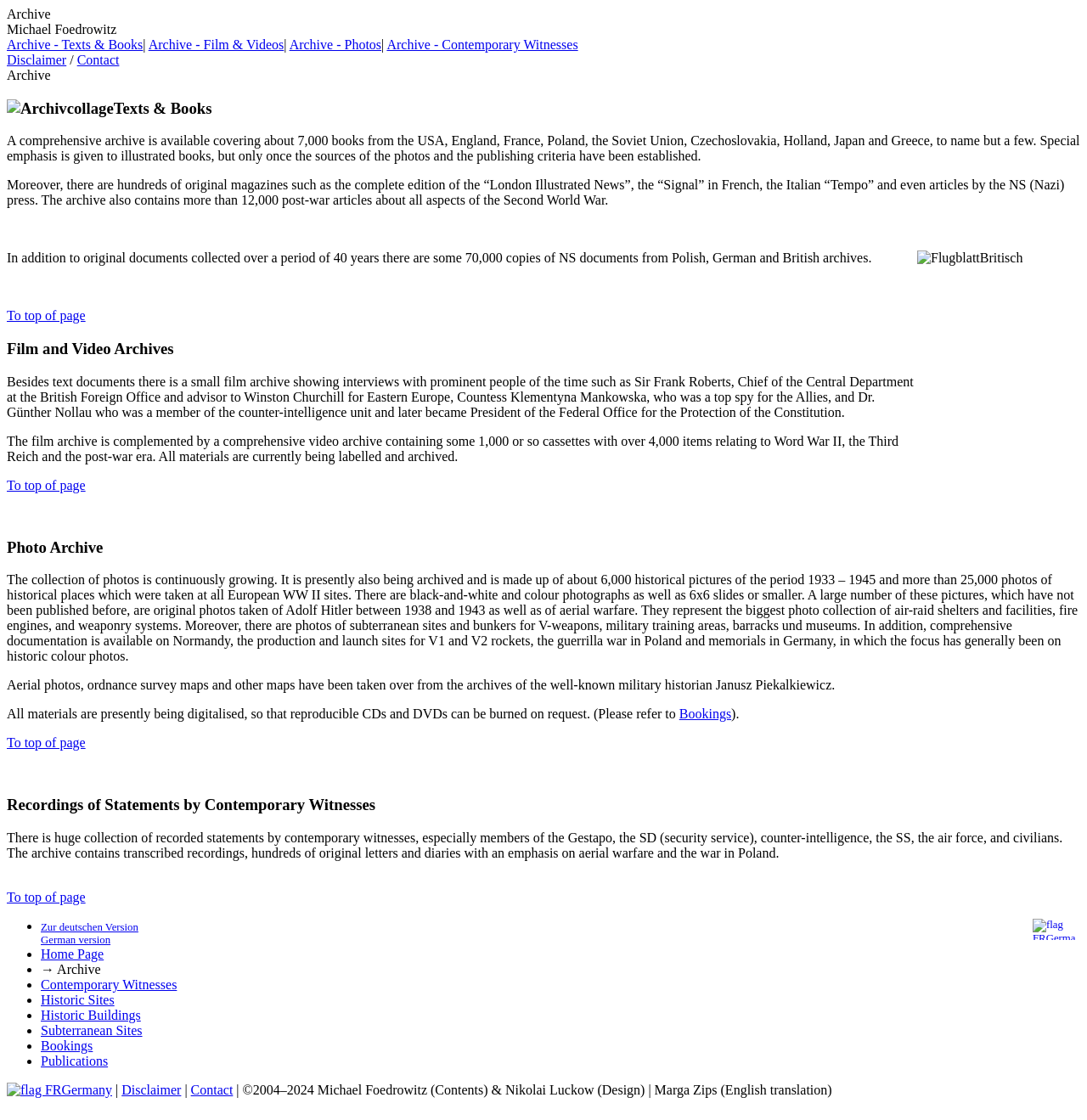Pinpoint the bounding box coordinates of the clickable element to carry out the following instruction: "View Photo Archive."

[0.006, 0.48, 0.994, 0.497]